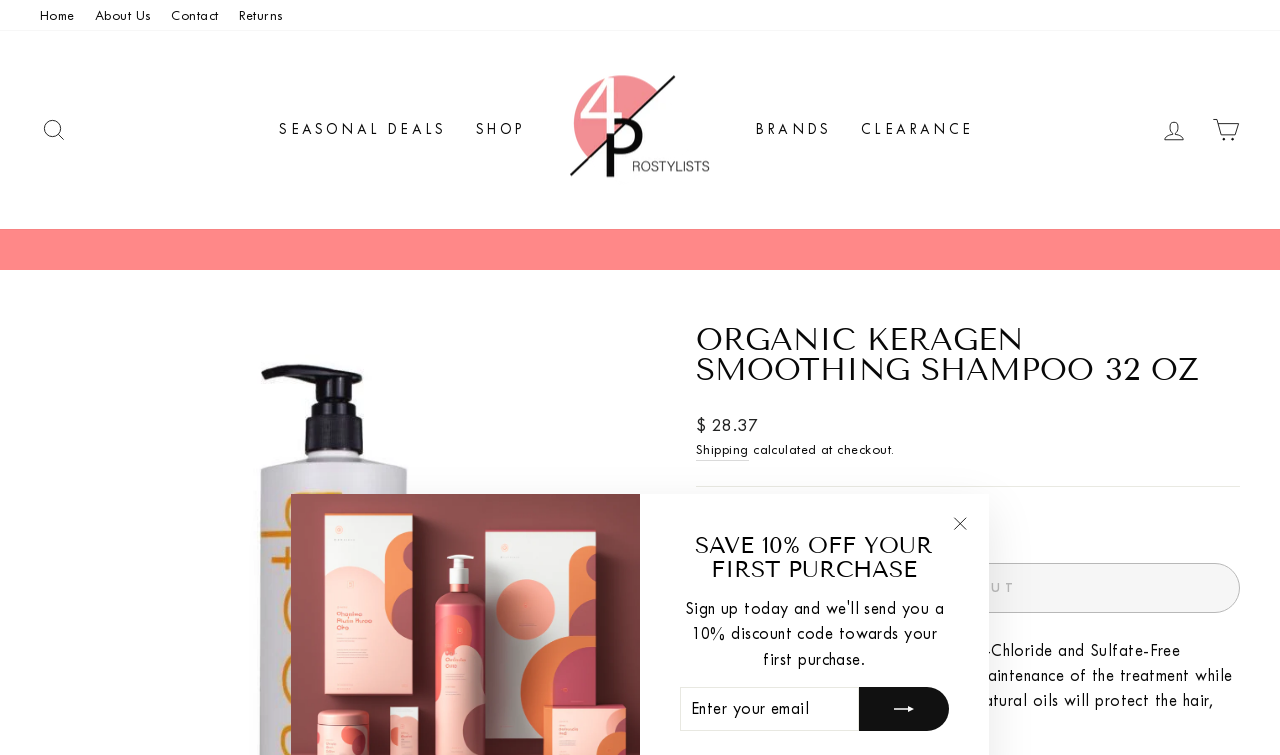Explain the features and main sections of the webpage comprehensively.

This webpage is an e-commerce page for a hair care product, specifically the "Organic Keragen Smoothing Shampoo 32 oz". At the top, there is a navigation menu with links to "Home", "About Us", "Contact", and "Returns". Next to it, there is a search bar. Below the navigation menu, there is a primary navigation section with links to "SEASONAL DEALS", "SHOP", an empty link, "BRANDS", and "CLEARANCE".

On the right side of the page, there are links to "LOG IN" and "CART". A slideshow is present, with a "Pause slideshow" button. Above the slideshow, there is a promotional message "FREE STANDARD US SHIPPING ON ALL ORDERS". 

Below the slideshow, there is a section to subscribe to a newsletter, with a heading "SAVE 10% OFF YOUR FIRST PURCHASE", a text box to enter an email, and a "SUBSCRIBE" button. 

The main content of the page is dedicated to the product, with a heading "ORGANIC KERAGEN SMOOTHING SHAMPOO 32 OZ". The product information includes a regular price of $28.37, a link to "Shipping" details, and a note that the shipping cost will be calculated at checkout. There is also a separator line below the price information.

Further down, there is a message "Free worldwide shipping" and a "SOLD OUT" button, indicating that the product is currently unavailable. Finally, there is a detailed product description, which explains the benefits of the shampoo, including its ability to protect, replenish, and hydrate hair.